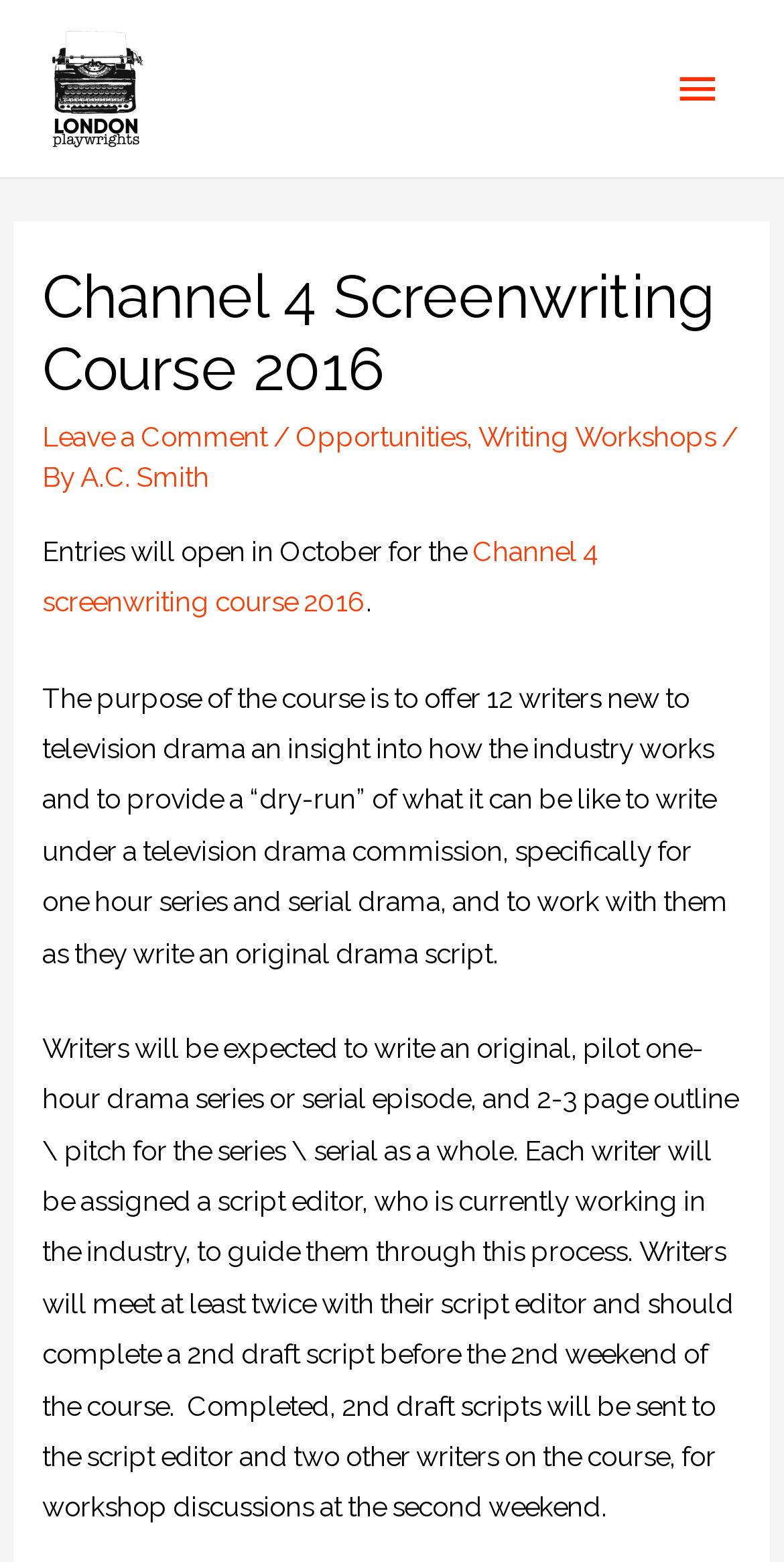Give a detailed overview of the webpage's appearance and contents.

The webpage is about the Channel 4 Screenwriting Course 2016, specifically focused on the London Playwrights. At the top left, there is a link to "London Playwrights" accompanied by an image with the same name. On the top right, there is a main menu button that, when expanded, reveals a header section.

In the header section, there is a prominent heading that reads "Channel 4 Screenwriting Course 2016". Below this heading, there are several links, including "Leave a Comment", "Opportunities", "Writing Workshops", and "A.C. Smith". These links are separated by static text, including a forward slash and a comma.

The main content of the webpage starts with a paragraph of text that explains the course's application process, stating that entries will open in October. This is followed by a link to the "Channel 4 screenwriting course 2016" and then a lengthy paragraph that describes the purpose and structure of the course. The course aims to provide writers with an insight into the television drama industry and guide them in writing an original drama script. The paragraph explains the expectations from the writers, including the submission of a pilot one-hour drama series or serial episode, and a 2-3 page outline pitch.

The webpage has a total of 5 links, 1 image, 1 button, and 7 static text elements. The layout is organized, with clear headings and concise text, making it easy to navigate and understand the content.